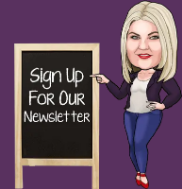Detail every visible element in the image extensively.

The image features a playful, cartoonish character, inviting viewers to join a newsletter with the message "Sign Up For OUR Newsletter" clearly displayed on a chalkboard. The character, dressed casually in jeans and a top with a blazer, points towards the sign, emphasizing the invitation. The vibrant purple background enhances the whimsical feel and draws attention to the call to action, making it an engaging element aimed at encouraging subscriptions. This visual effectively communicates a friendly approach to connecting with the audience, promoting additional content or updates through the newsletter.